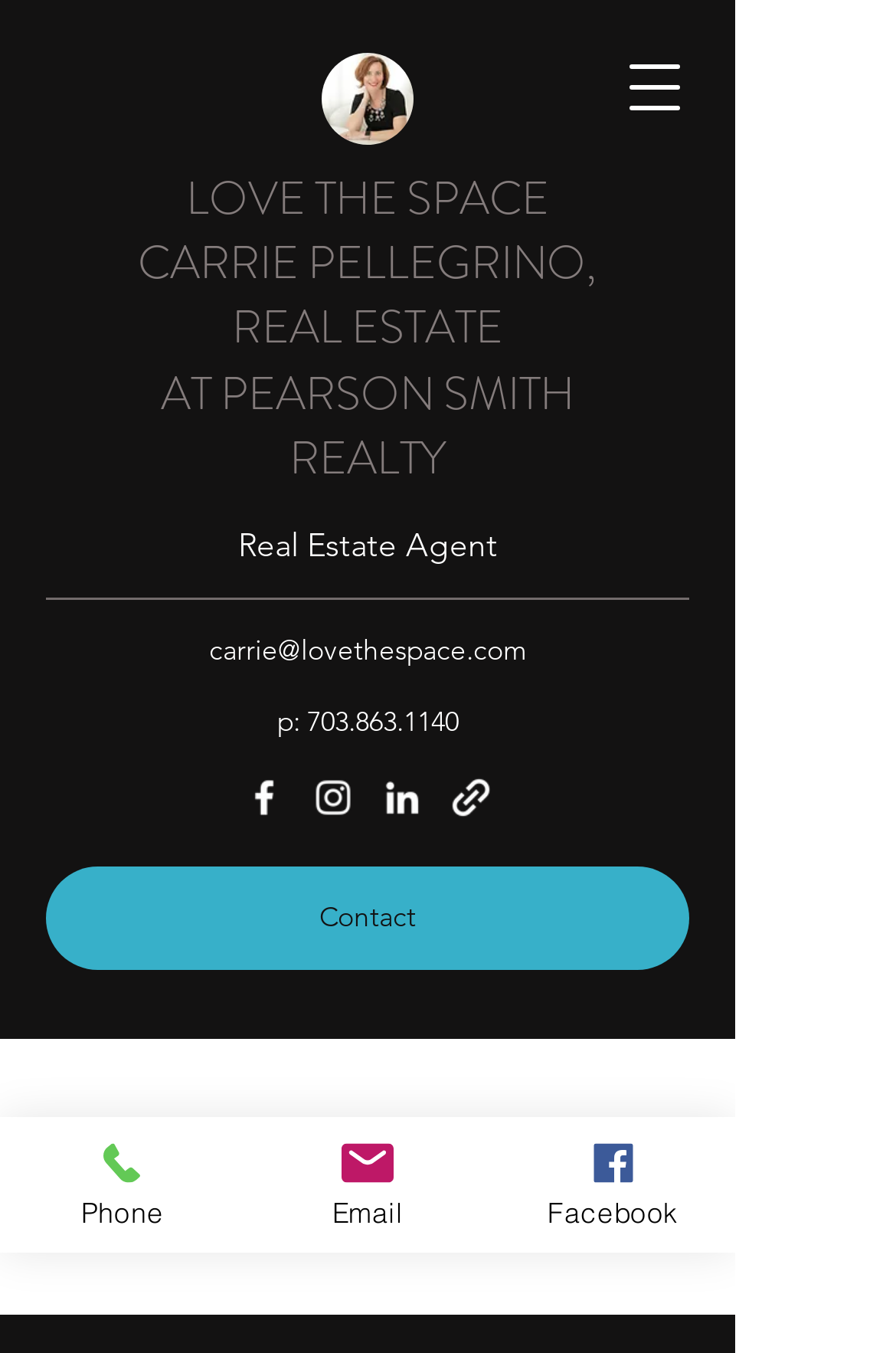What social media platforms are available on this webpage?
Based on the screenshot, answer the question with a single word or phrase.

Facebook, Instagram, LinkedIn